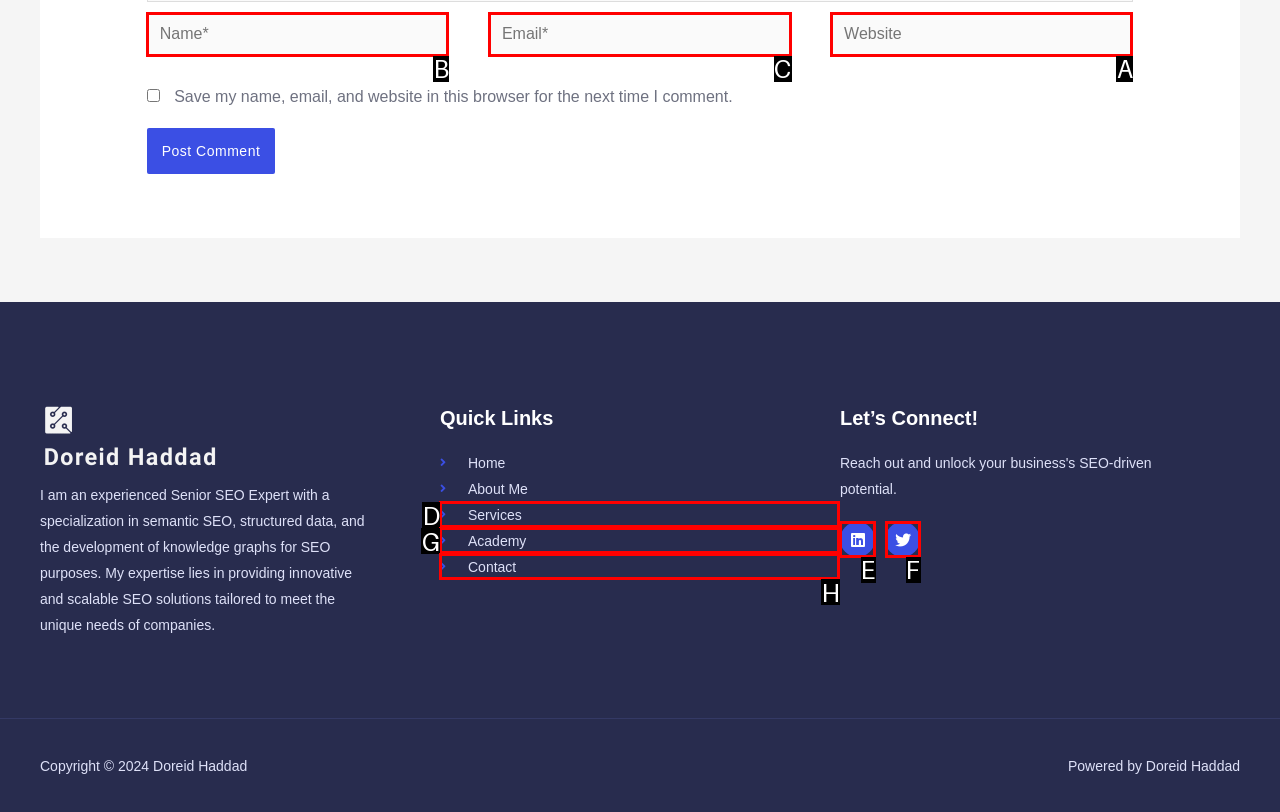Find the appropriate UI element to complete the task: Enter your website. Indicate your choice by providing the letter of the element.

A